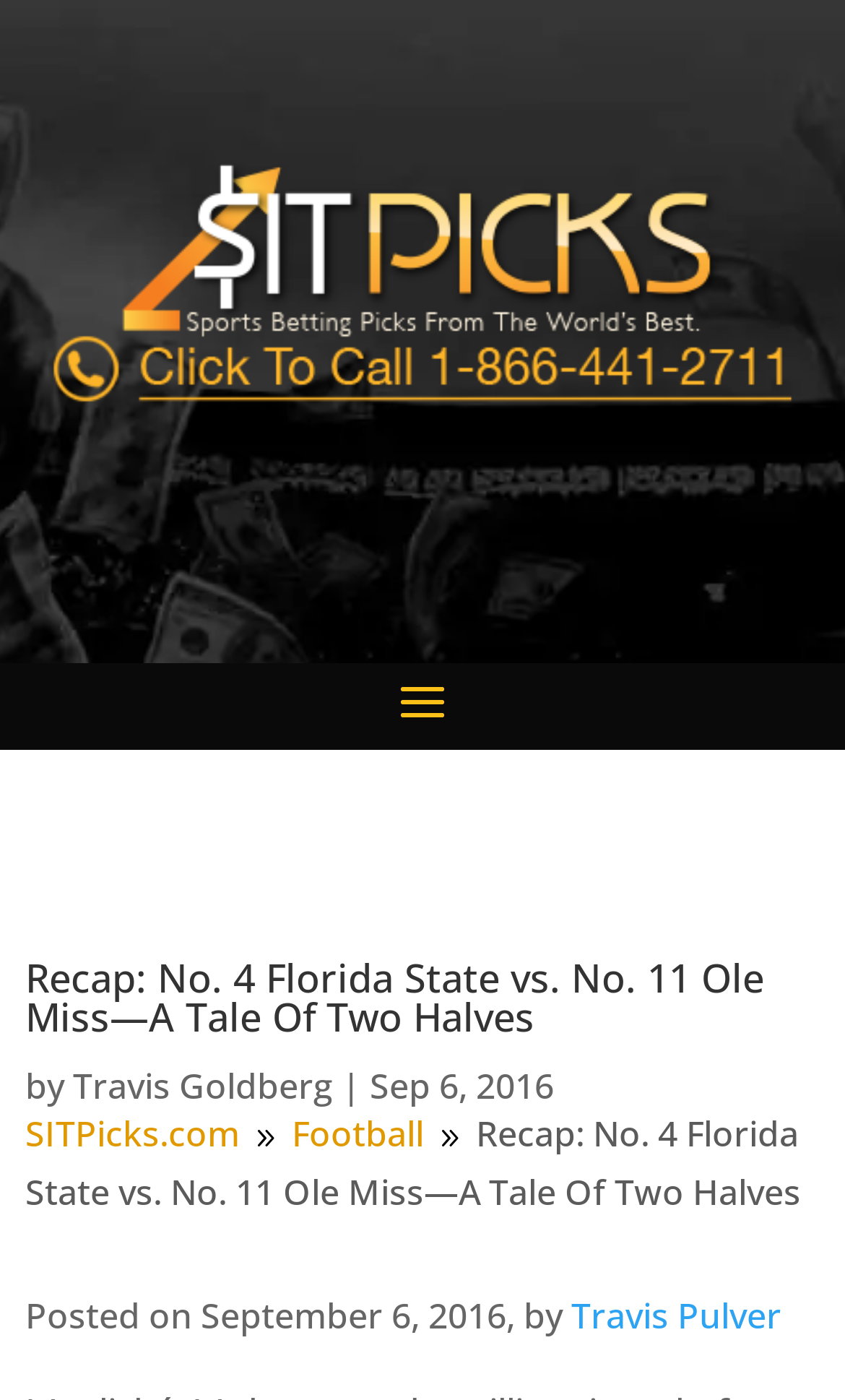Using the element description Travis Goldberg, predict the bounding box coordinates for the UI element. Provide the coordinates in (top-left x, top-left y, bottom-right x, bottom-right y) format with values ranging from 0 to 1.

[0.086, 0.758, 0.394, 0.792]